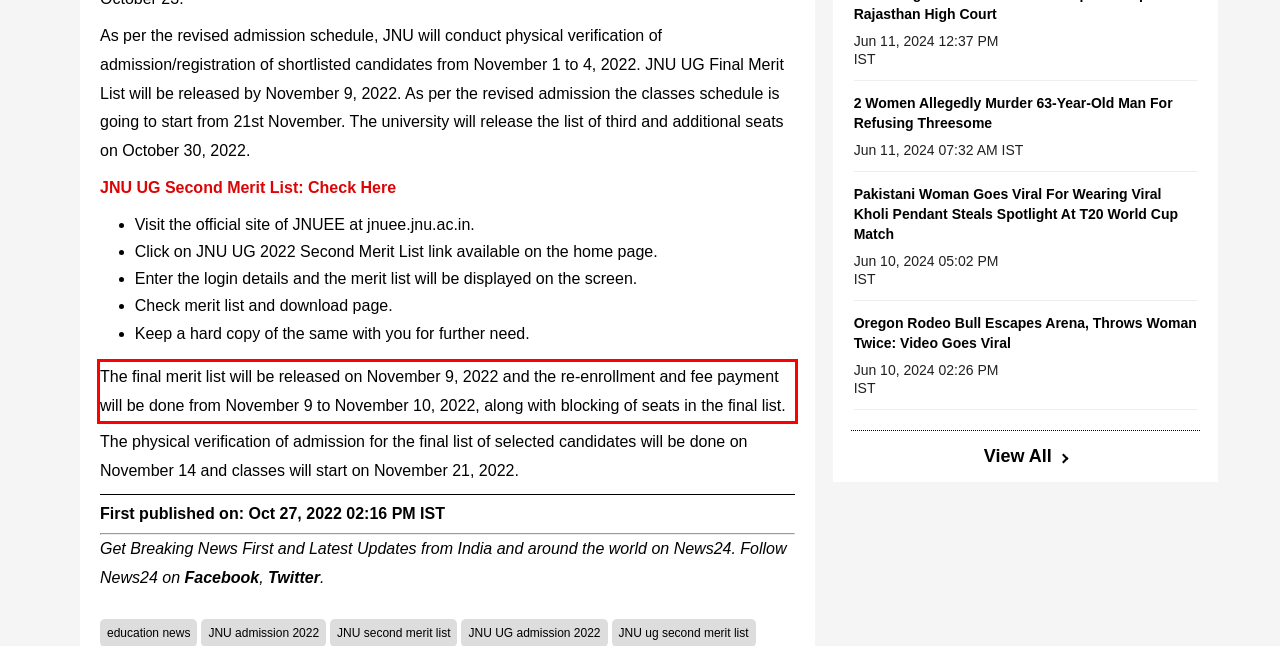Within the provided webpage screenshot, find the red rectangle bounding box and perform OCR to obtain the text content.

The final merit list will be released on November 9, 2022 and the re-enrollment and fee payment will be done from November 9 to November 10, 2022, along with blocking of seats in the final list.